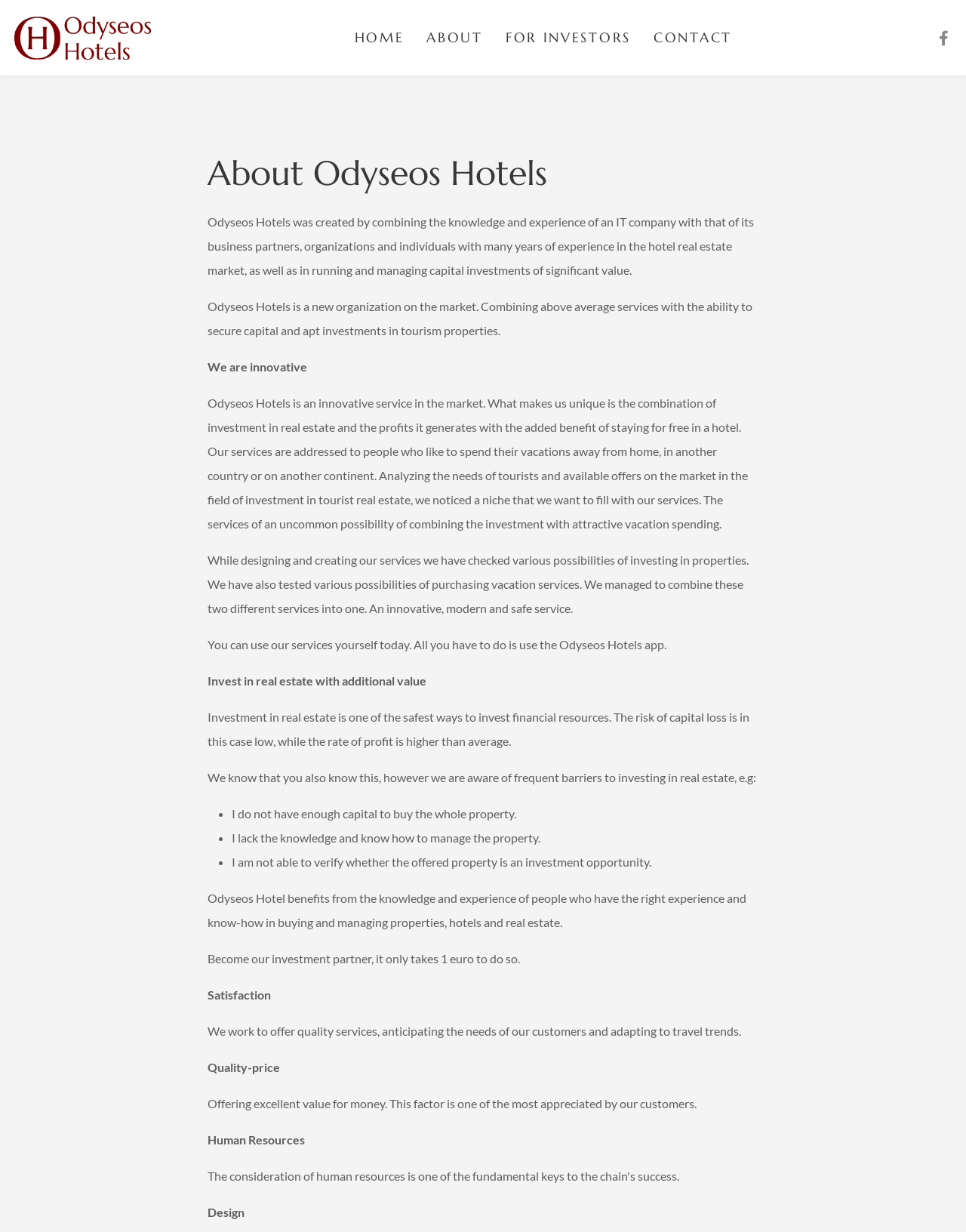Extract the main title from the webpage.

About Odyseos Hotels